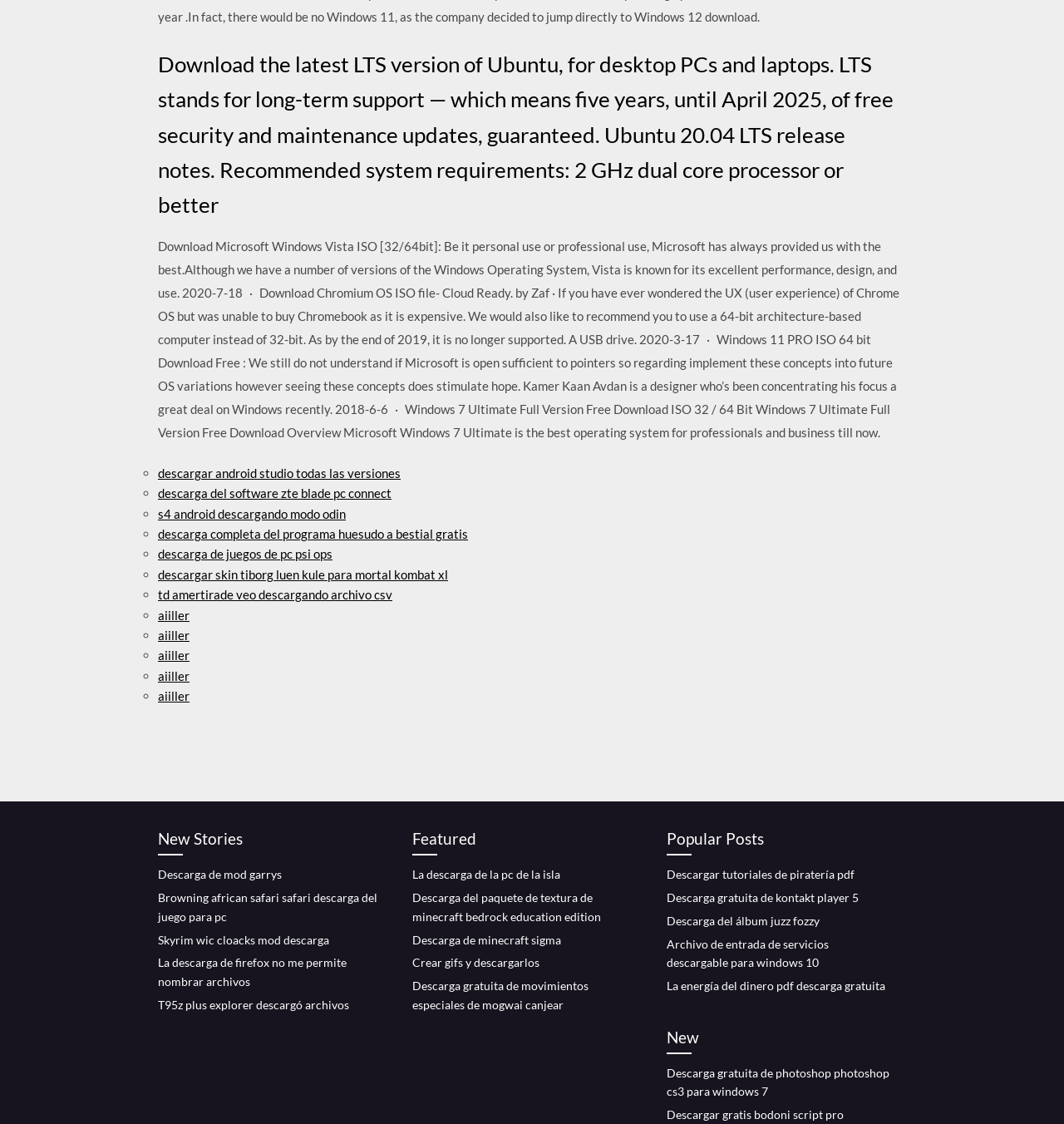What is the name of the operating system mentioned in the second paragraph?
Please use the image to provide an in-depth answer to the question.

The second paragraph mentions 'Download Microsoft Windows Vista ISO [32/64bit]', which suggests that the operating system being referred to is Windows Vista.